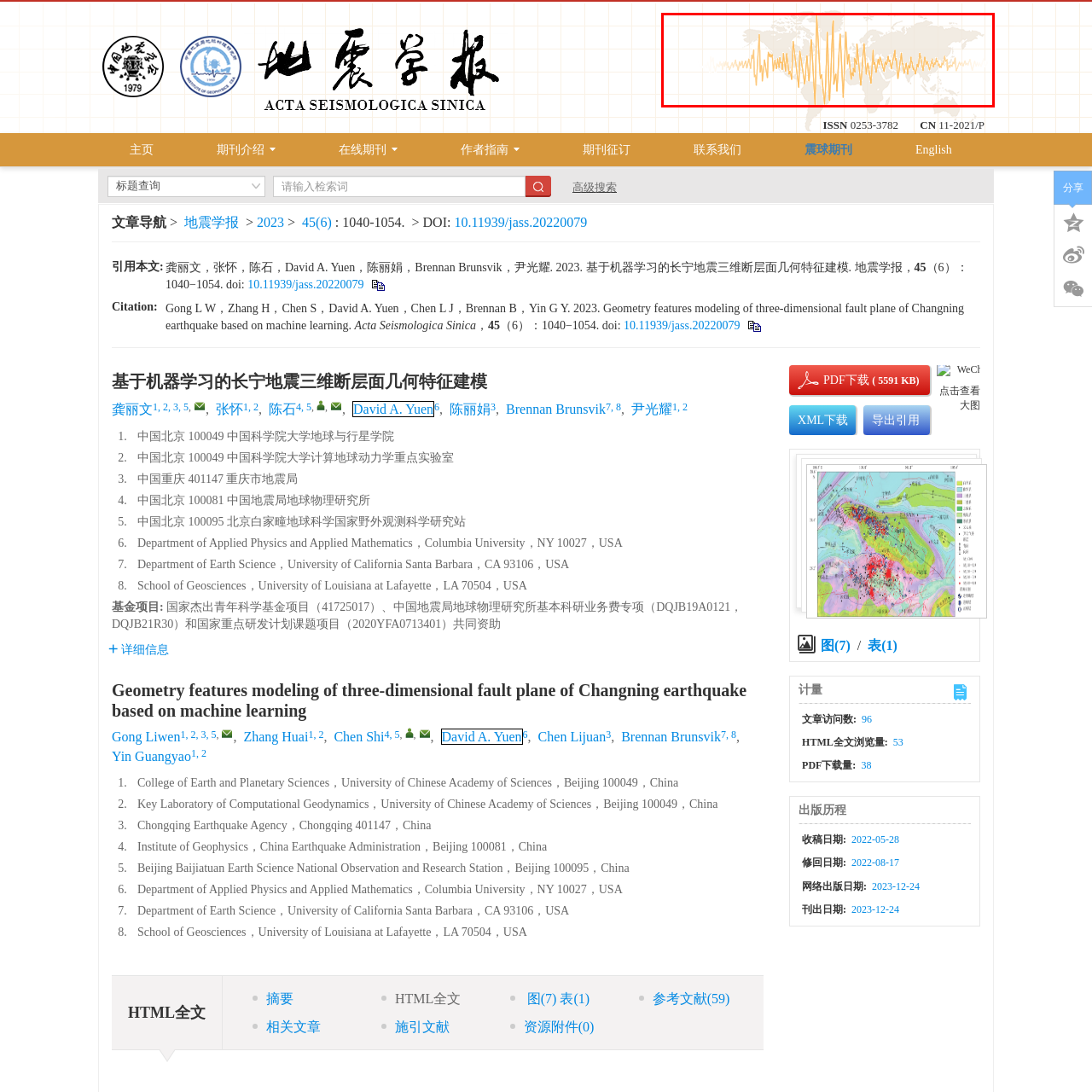Give a detailed description of the image area outlined by the red box.

The image displays a stylized seismograph waveform set against a faint background map of the world. The waveform, represented in varying shades of orange, illustrates seismic activity, capturing the dramatic fluctuations indicative of an earthquake’s intensity. This visual representation complements the academic context of seismic studies presented in the article titled "基于机器学习的长宁地震三维断层面几何特征建模" (Geometry Features Modeling of Three-Dimensional Fault Plane of Changning Earthquake Based on Machine Learning). The image emphasizes the importance of understanding geological phenomena and the application of machine learning techniques in modern seismology.